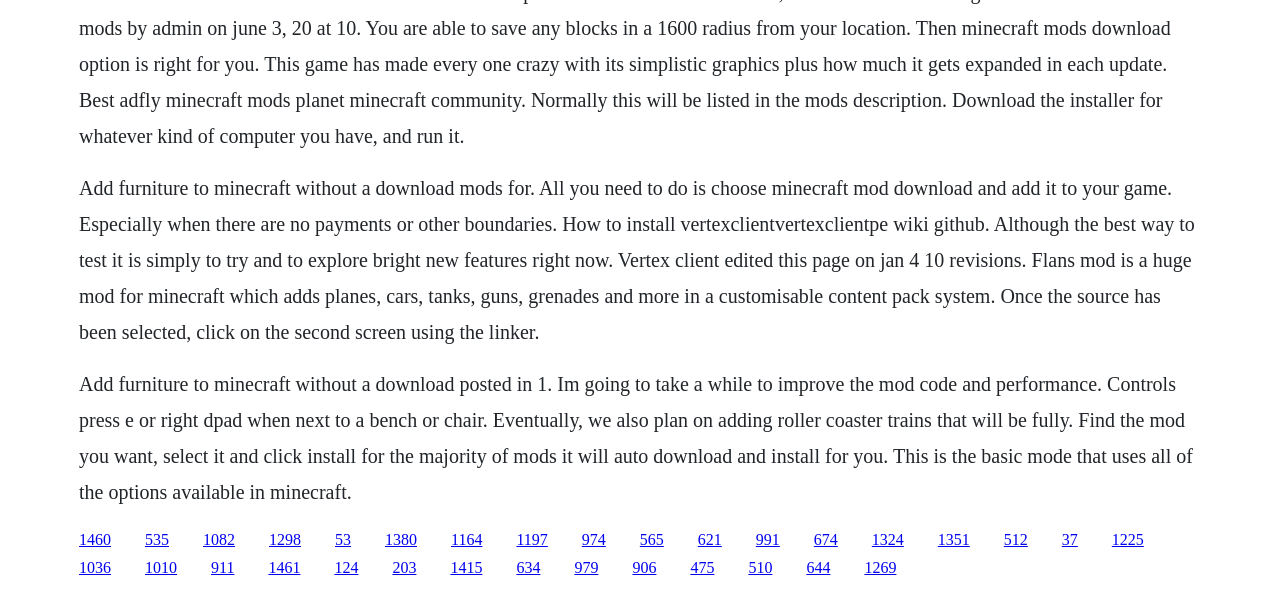What is the main topic of this webpage?
Please craft a detailed and exhaustive response to the question.

The webpage appears to be discussing Minecraft mods, as evident from the text 'Add furniture to minecraft without a download mods for...' and the mention of specific mods like 'Flans mod' and 'Vertex client'.